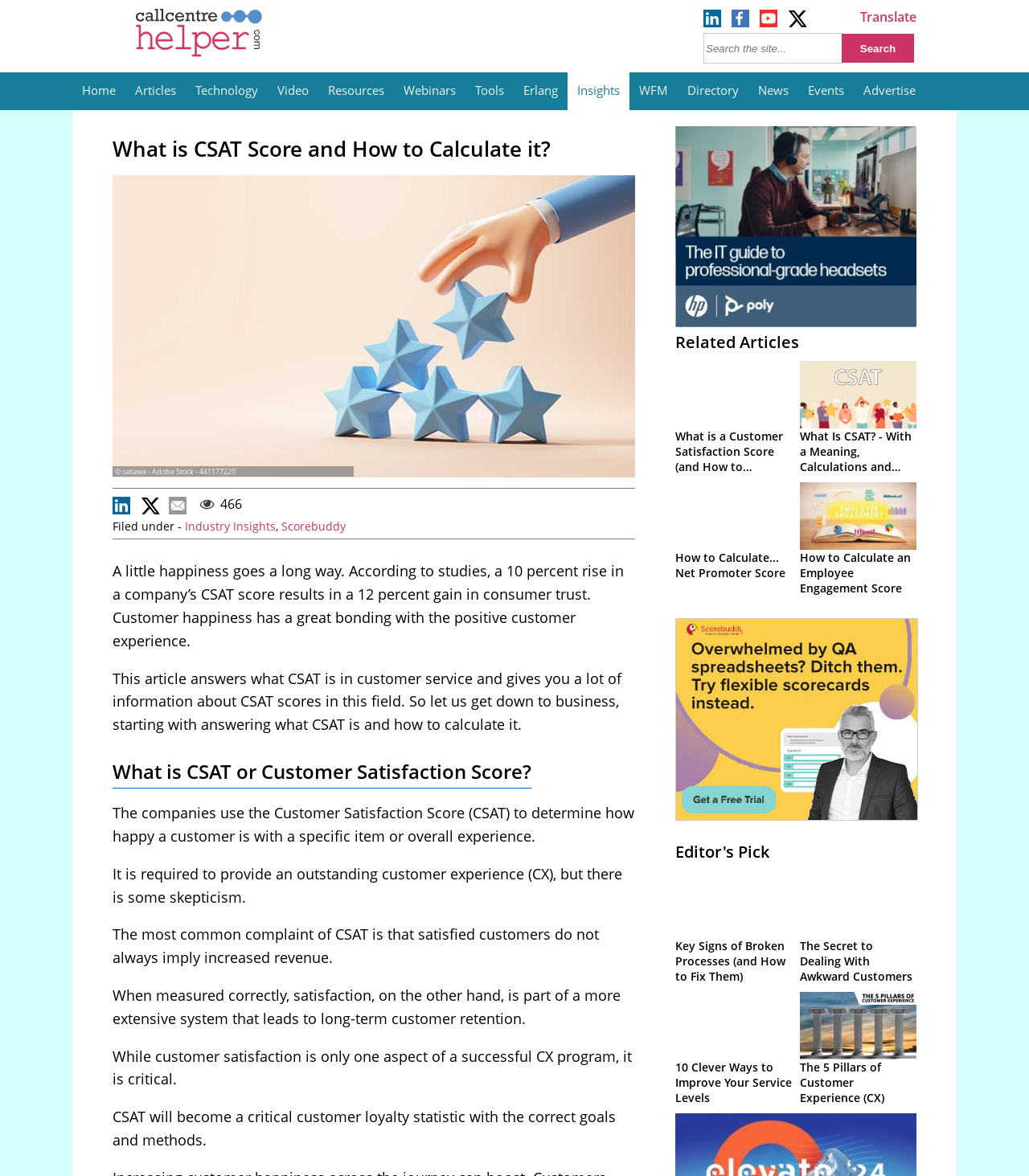What is the text of the webpage's headline?

What is CSAT Score and How to Calculate it?